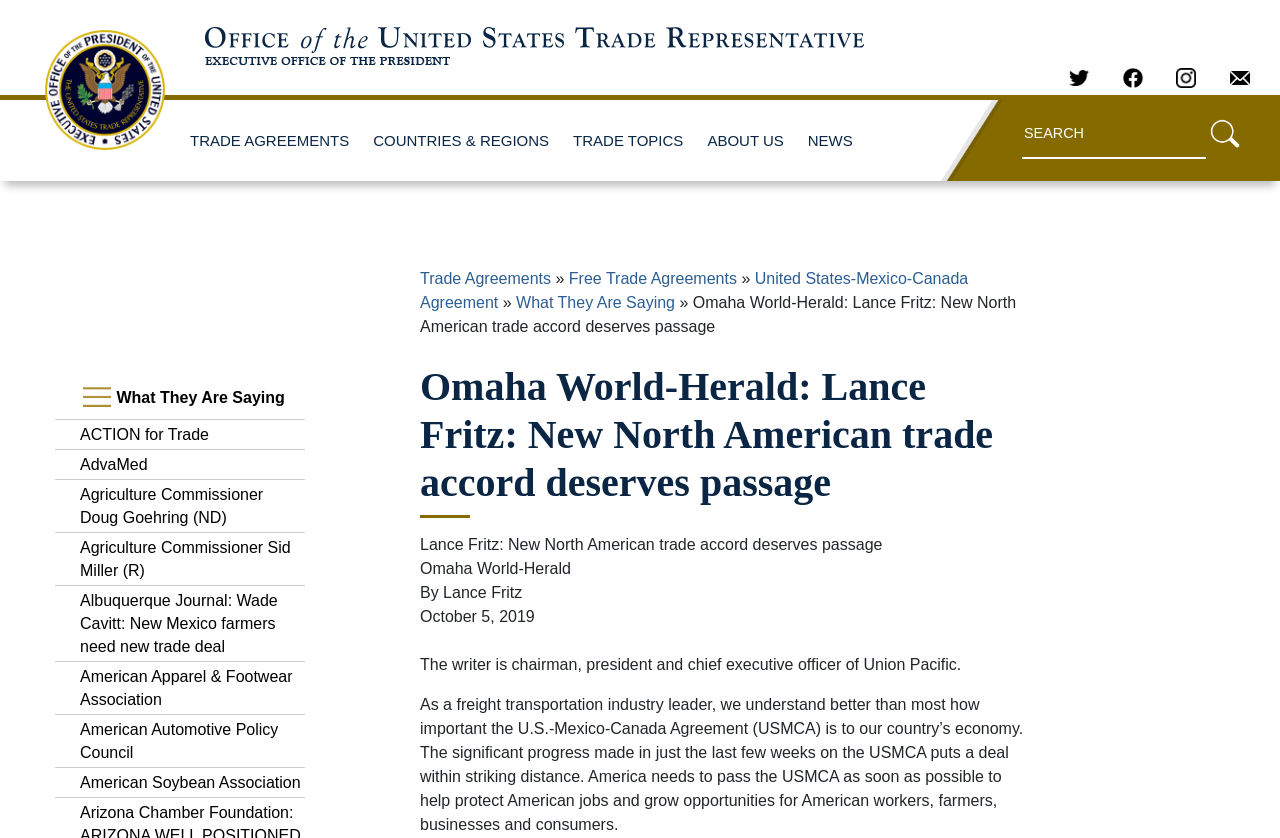Please determine the bounding box coordinates of the element to click in order to execute the following instruction: "Contact Debbi Ford via email". The coordinates should be four float numbers between 0 and 1, specified as [left, top, right, bottom].

None